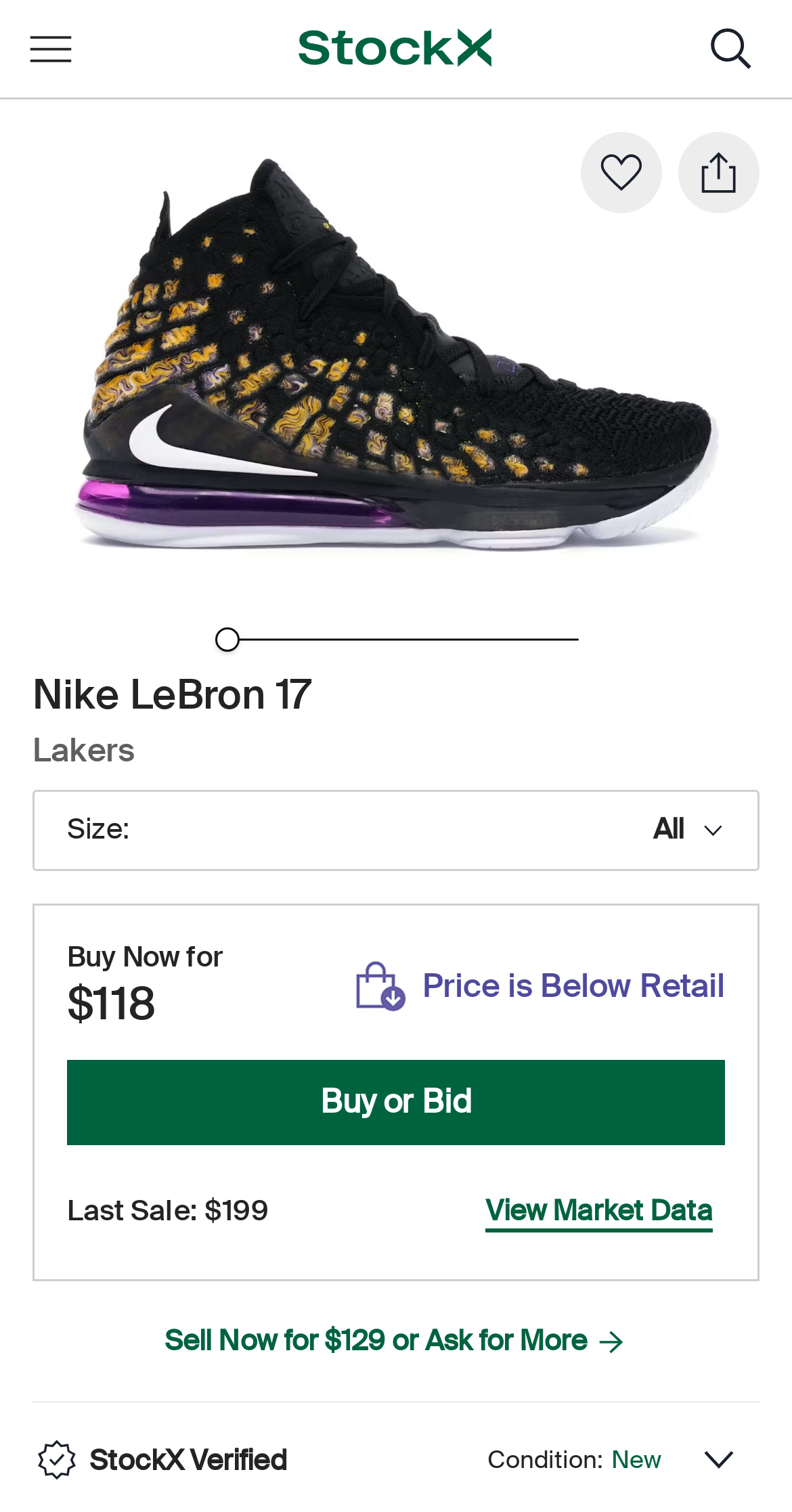Create an elaborate caption that covers all aspects of the webpage.

The webpage is about a specific Nike sneaker, the LeBron 17 Lakers Men's shoe, with the product code BQ3177-004/BQ3178-004. At the top left, there is a button to toggle navigation, which is currently hidden. Next to it, on the top center, is the StockX logo, also hidden. 

Below the logo, there is a horizontal 360-degree slider track, which is not visible. On the left side of the page, there is a button to select all sizes, currently hidden. 

The main content of the page is focused on the product, with a prominent "Buy or Bid" link on the top right, followed by a "View Market Data" button below it. 

On the bottom left, there is a button to sell the shoe for $129 or ask for a higher price, which is currently hidden. On the top right, there are two buttons, "Favorite" and "Share", both hidden. 

At the bottom of the page, there is a link indicating that the condition of the shoe is new. Finally, there is a button to toggle the authenticity value proposition, located at the bottom right, which is also hidden.